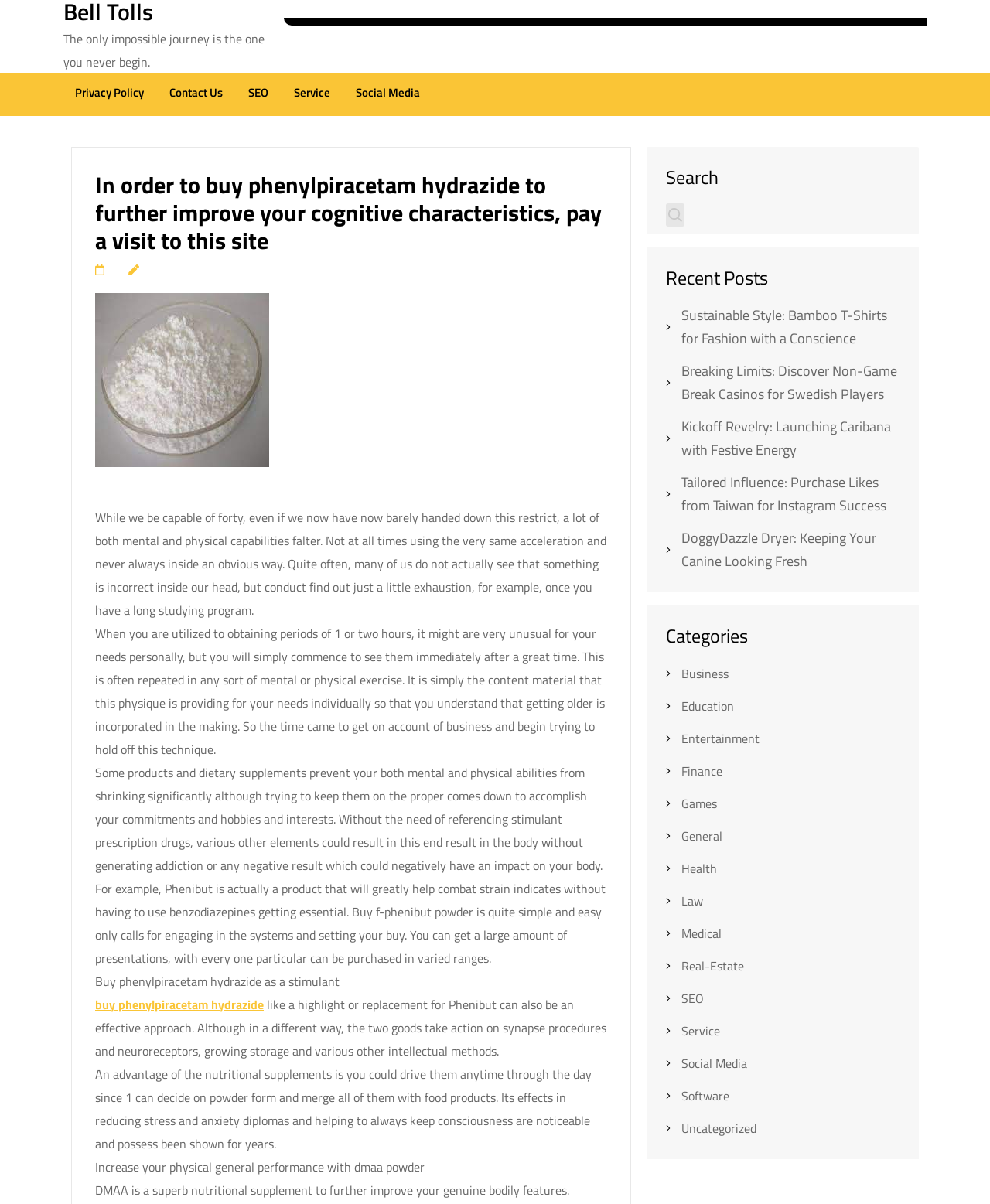Provide your answer to the question using just one word or phrase: What is the benefit of using dmaa powder?

Increase physical performance